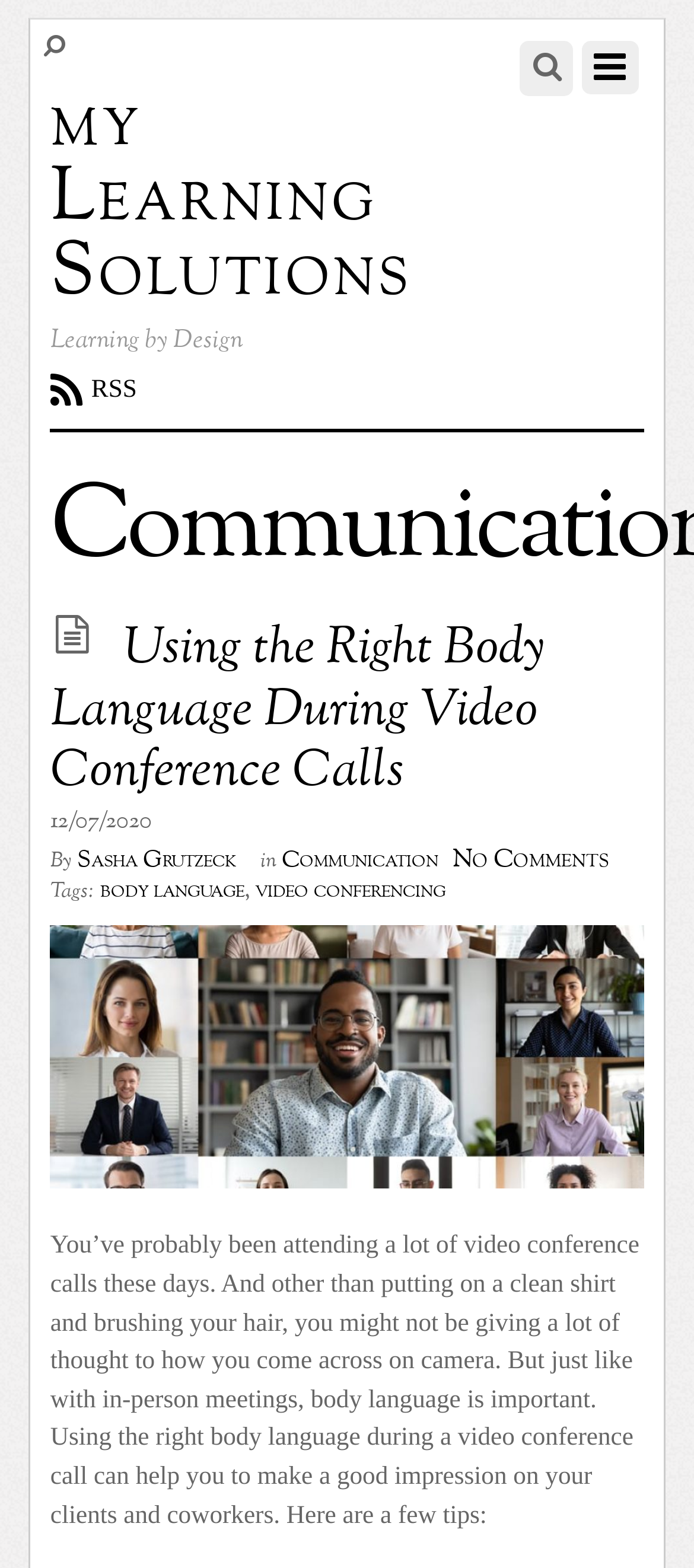Examine the image carefully and respond to the question with a detailed answer: 
Who is the author of the current article?

The author of the current article can be found in the section where it says 'By' followed by the author's name 'Sasha Grutzeck' in a link format.